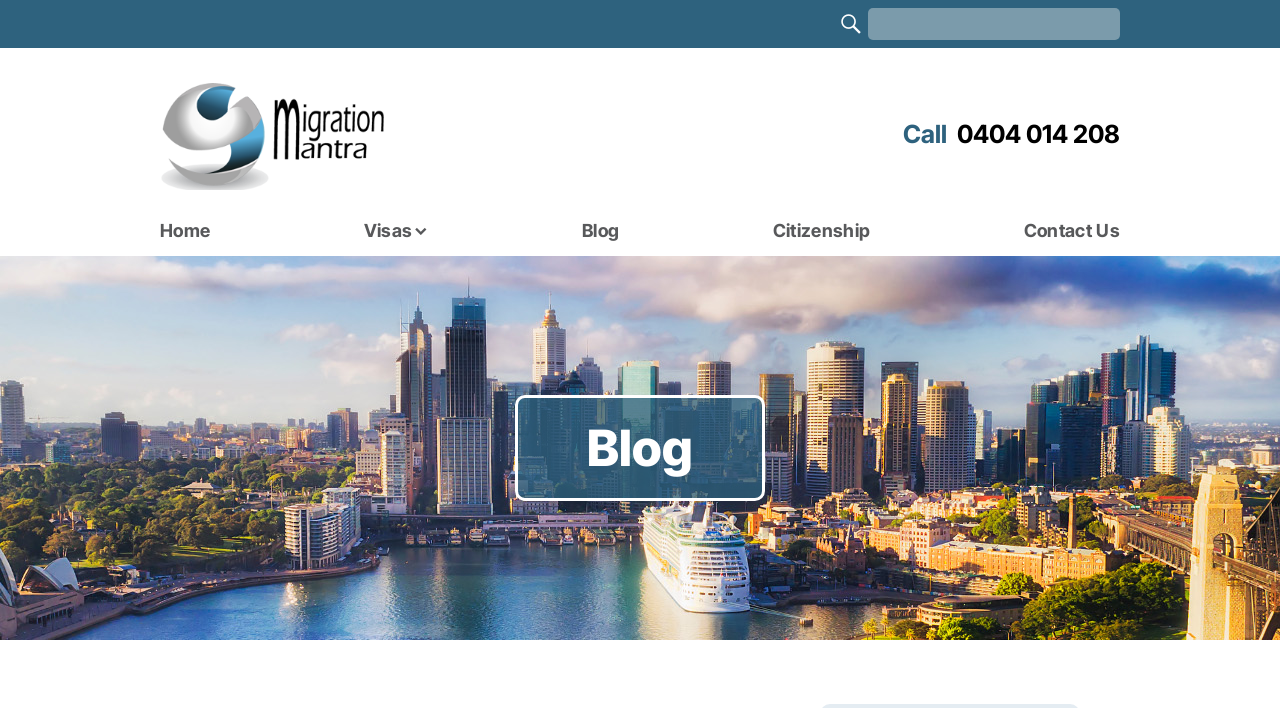Pinpoint the bounding box coordinates of the clickable area needed to execute the instruction: "View CPOP shares". The coordinates should be specified as four float numbers between 0 and 1, i.e., [left, top, right, bottom].

None